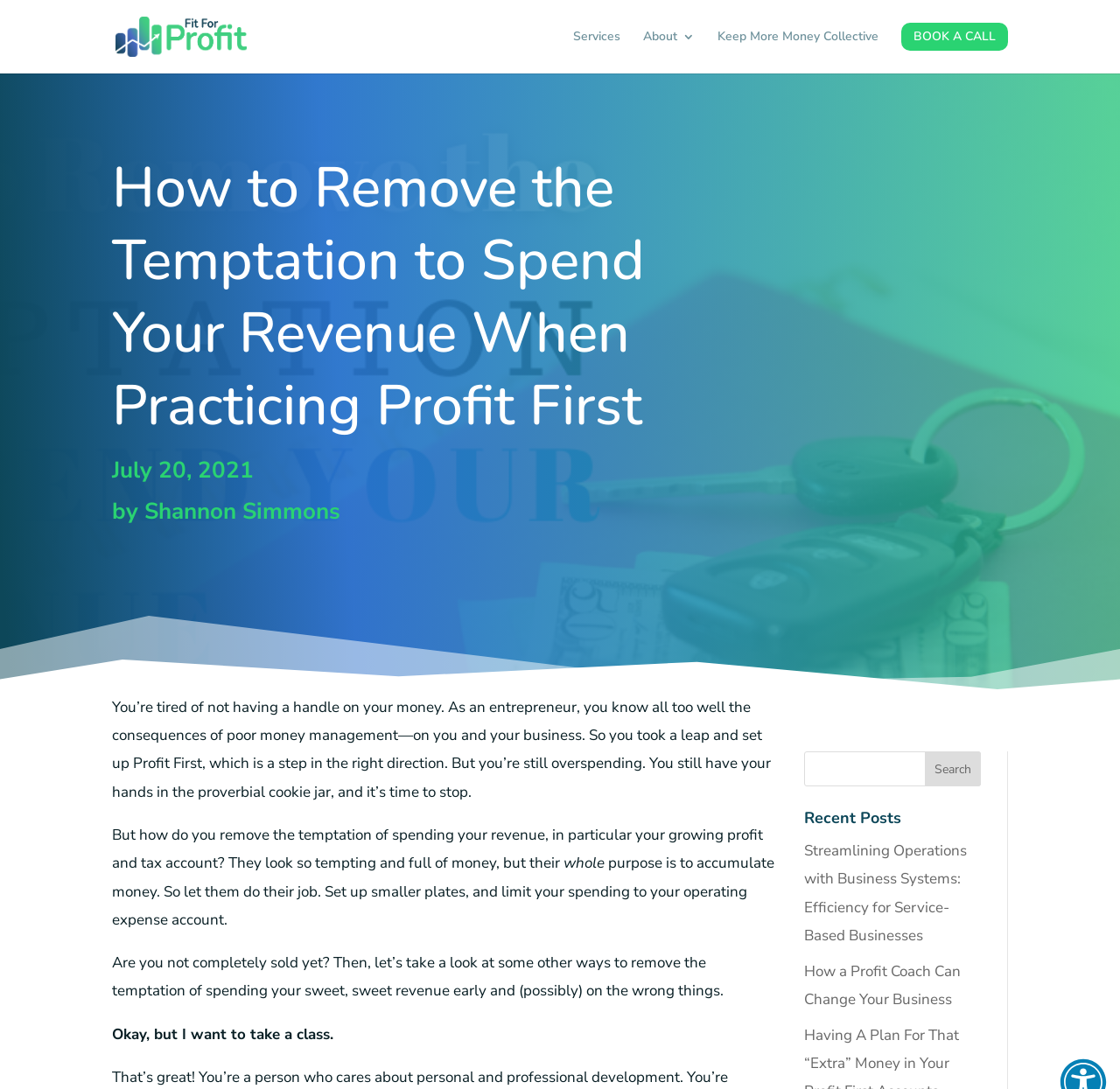Identify the bounding box coordinates of the clickable region to carry out the given instruction: "Click on FAQs".

None